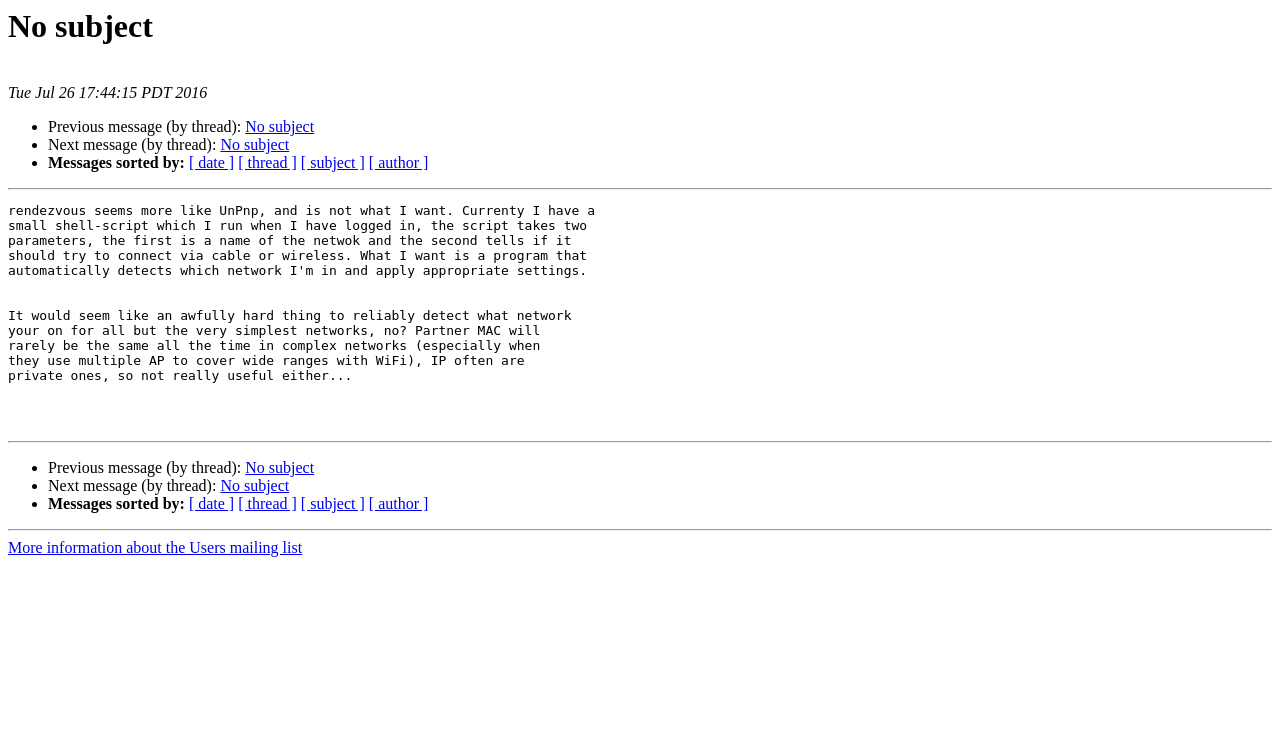Using details from the image, please answer the following question comprehensively:
What is the purpose of the horizontal separators?

I found that the horizontal separators are used to separate different sections of the page, such as the message header, the sorting options, and the message navigation links.